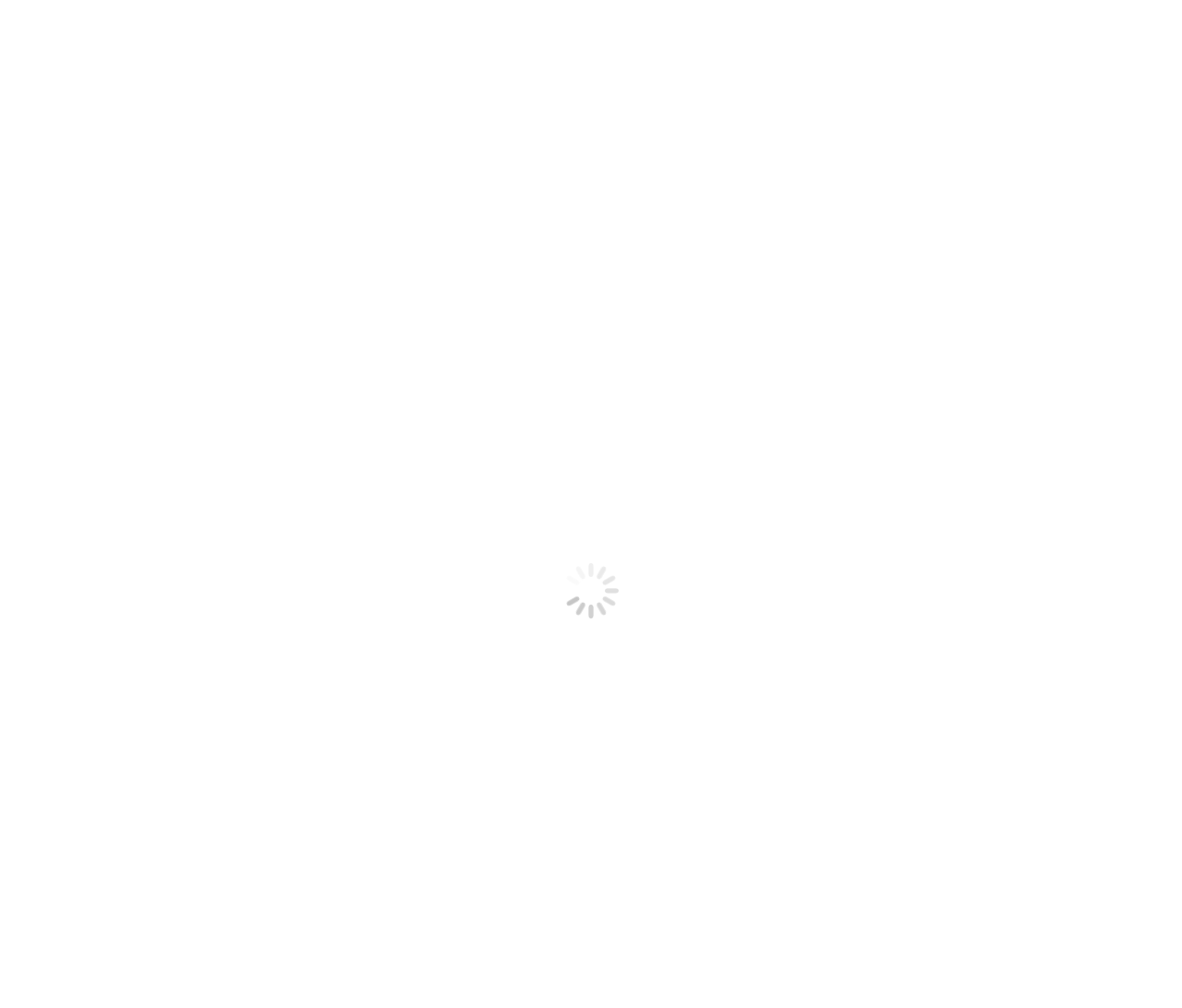Determine the coordinates of the bounding box that should be clicked to complete the instruction: "Search for a sugardaddy". The coordinates should be represented by four float numbers between 0 and 1: [left, top, right, bottom].

[0.906, 0.012, 0.945, 0.029]